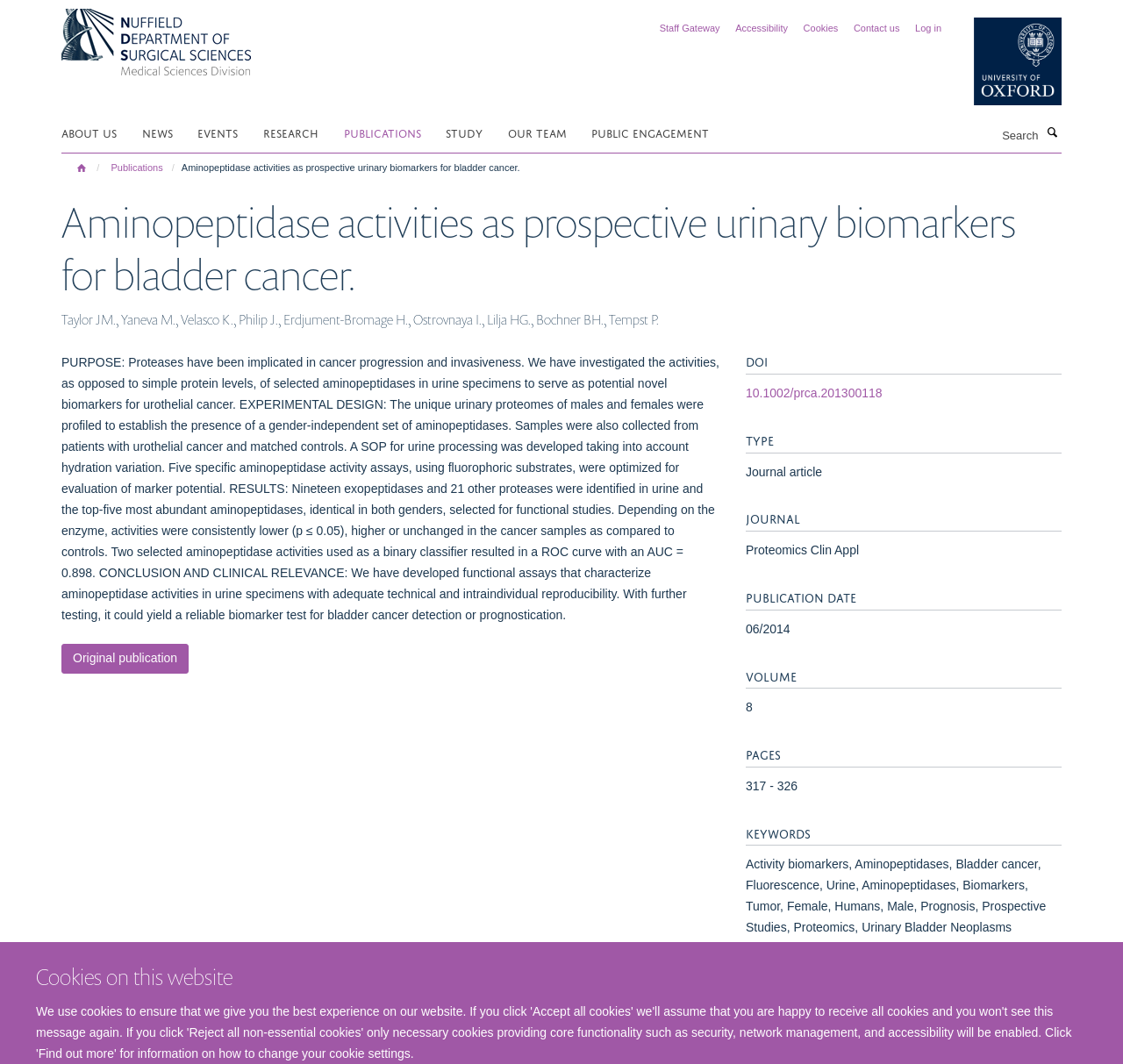Answer the question in a single word or phrase:
What is the name of the university?

University of Oxford